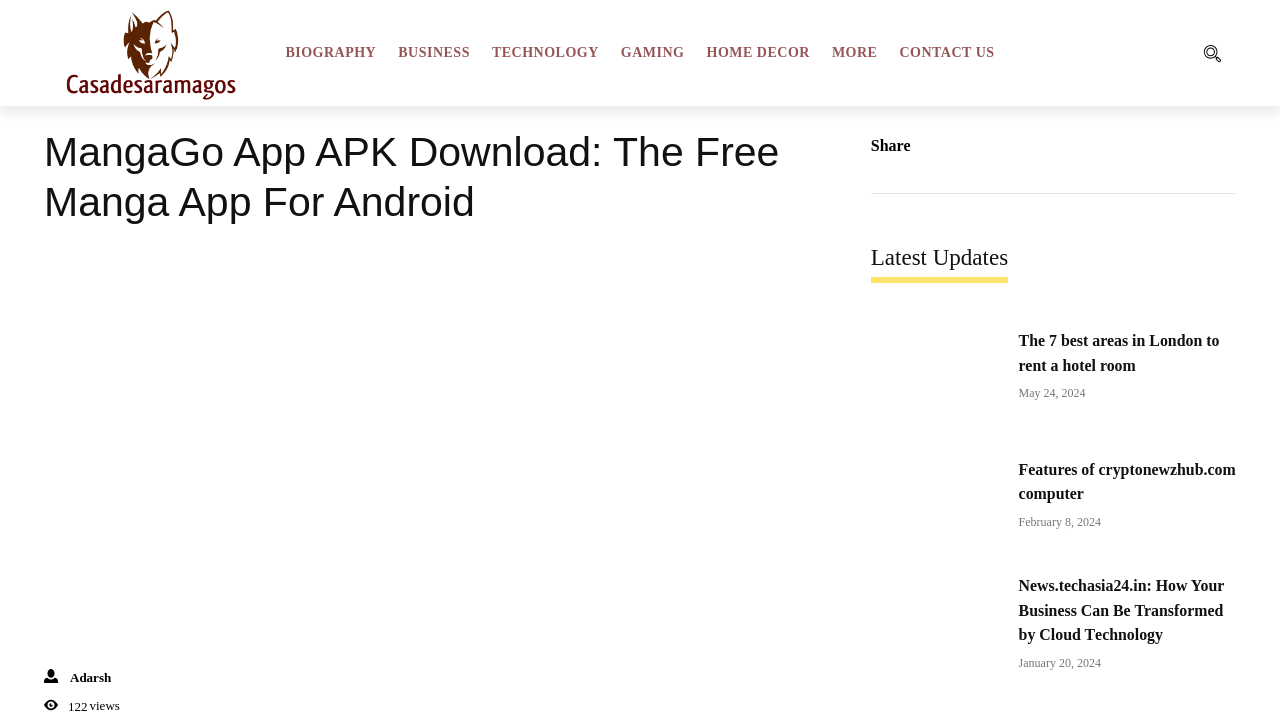Could you determine the bounding box coordinates of the clickable element to complete the instruction: "Learn about Features of cryptonewzhub.com computer"? Provide the coordinates as four float numbers between 0 and 1, i.e., [left, top, right, bottom].

[0.68, 0.615, 0.78, 0.767]